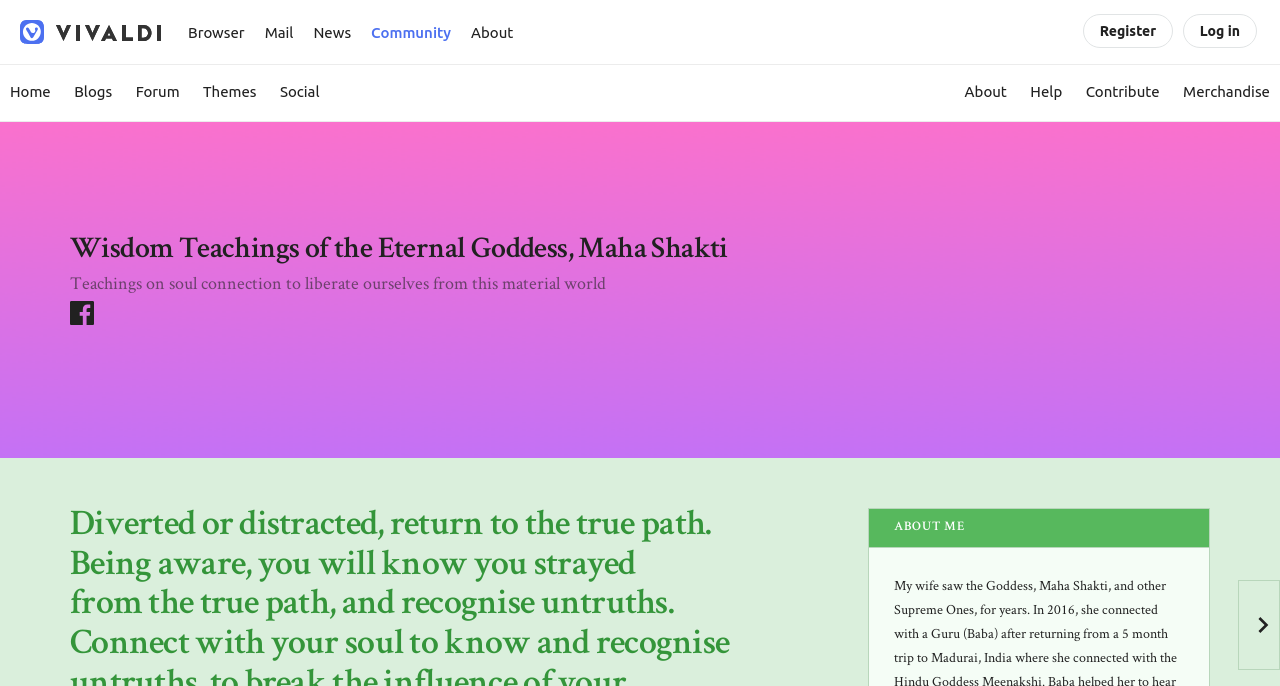Please answer the following query using a single word or phrase: 
How many links are there in the main navigation?

5